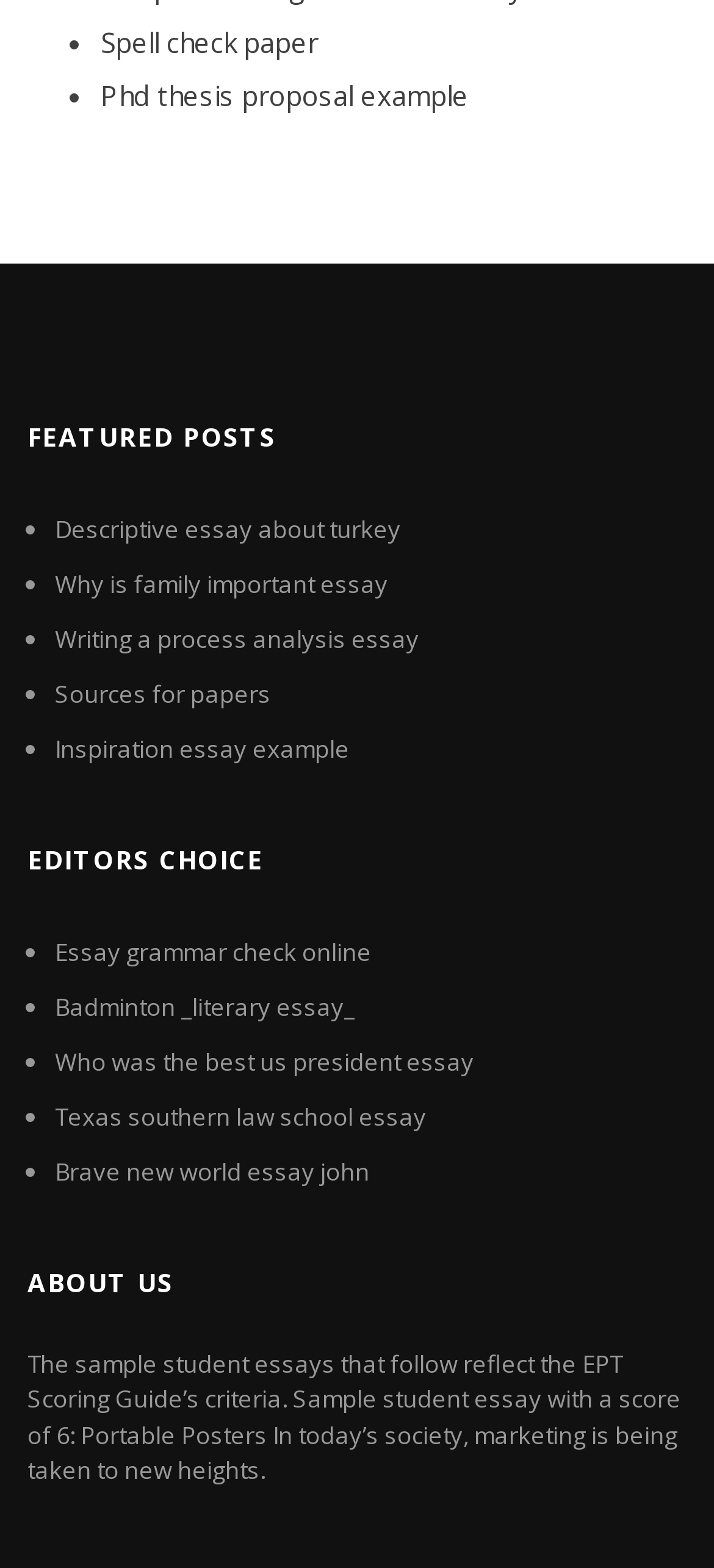Identify and provide the bounding box for the element described by: "Phd thesis proposal example".

[0.141, 0.049, 0.656, 0.073]